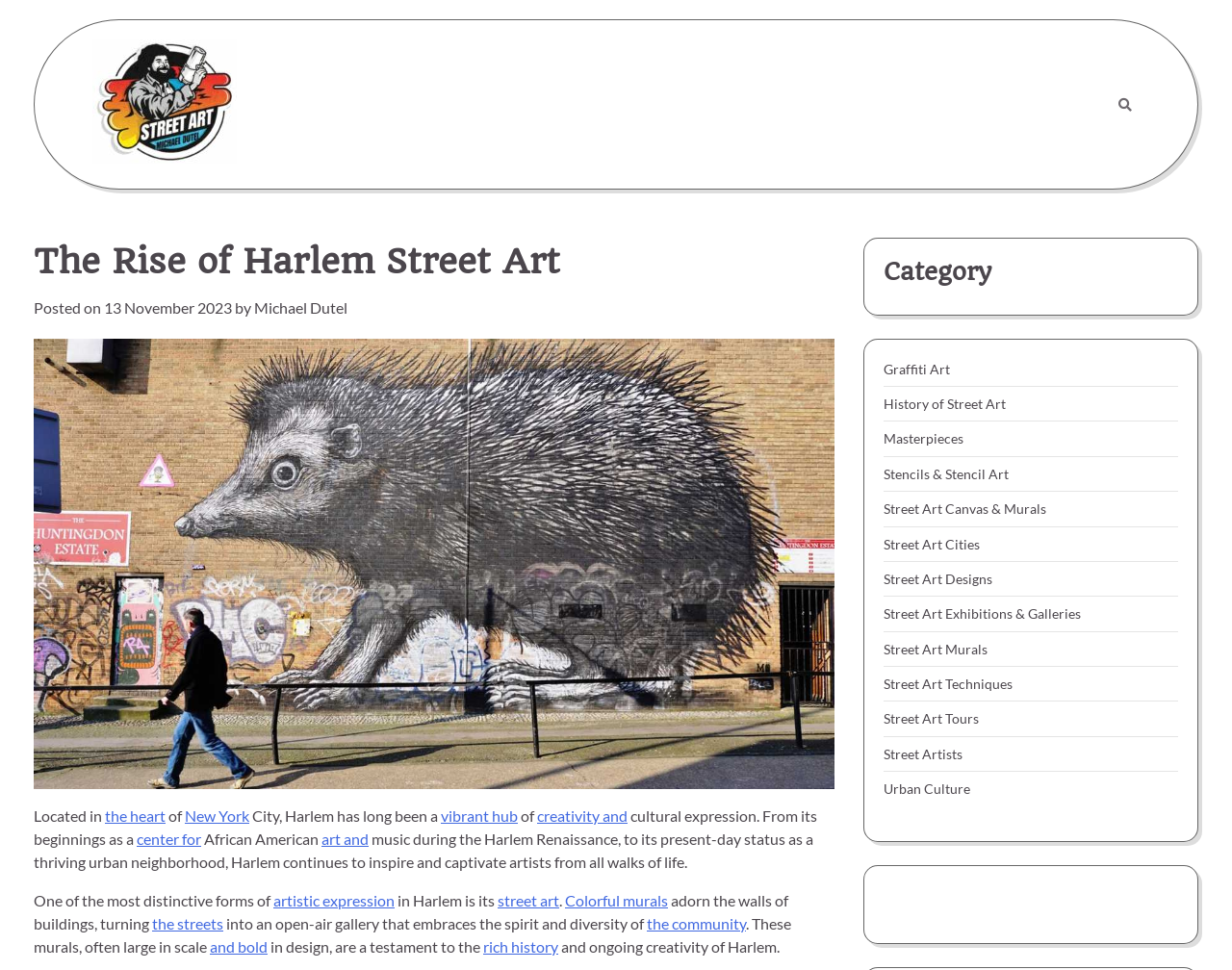Please provide a comprehensive answer to the question below using the information from the image: What is the location of Harlem?

The answer can be found in the text 'Located in the heart of New York City, Harlem has long been a vibrant hub of creativity and cultural expression.' which indicates that Harlem is located in New York City.